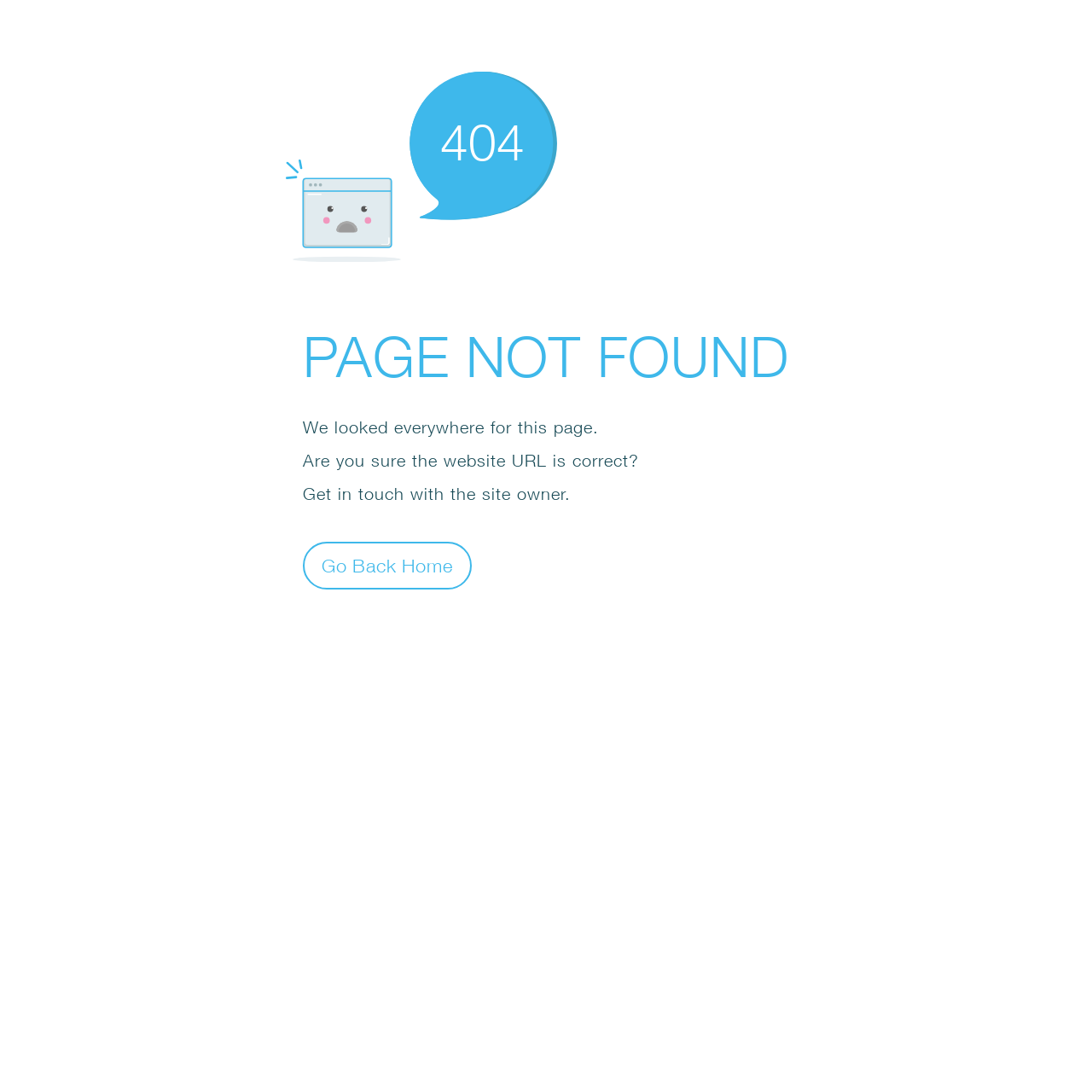Explain in detail what you observe on this webpage.

The webpage displays an error message, indicating that the page was not found. At the top, there is a small icon, an SVG element, positioned slightly to the right of the center. Below the icon, a large "404" text is displayed, followed by the main error message "PAGE NOT FOUND" in a prominent font. 

Below the main error message, there are three paragraphs of text. The first paragraph reads "We looked everywhere for this page." The second paragraph asks "Are you sure the website URL is correct?" and the third paragraph suggests "Get in touch with the site owner." 

At the bottom, there is a button labeled "Go Back Home", positioned slightly to the right of the center, allowing users to navigate back to the homepage.